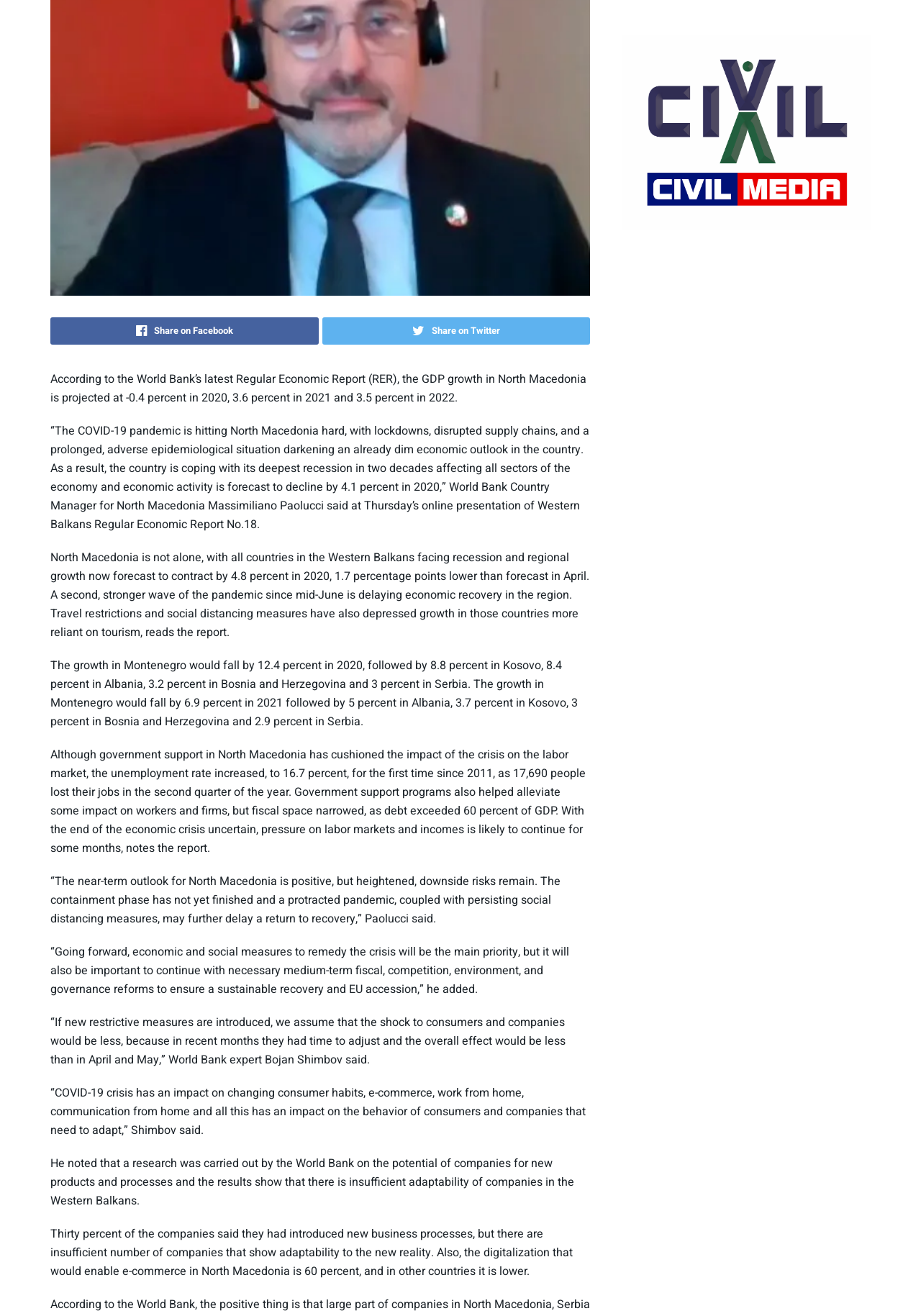Find the bounding box coordinates for the UI element that matches this description: "Share on Twitter".

[0.35, 0.241, 0.641, 0.262]